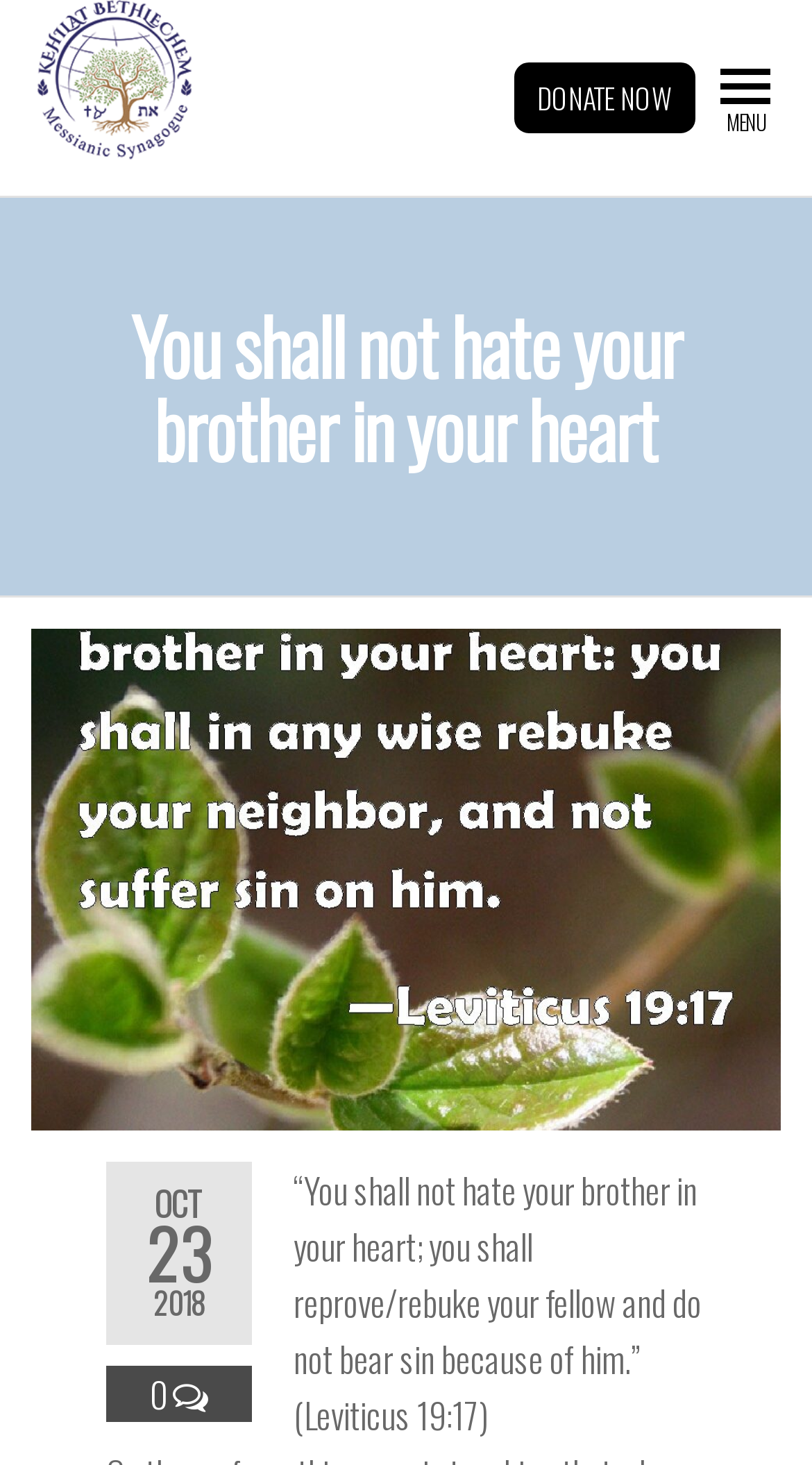Provide the bounding box coordinates of the HTML element this sentence describes: "alt="Kehilat Bethlechem"". The bounding box coordinates consist of four float numbers between 0 and 1, i.e., [left, top, right, bottom].

[0.038, 0.034, 0.245, 0.071]